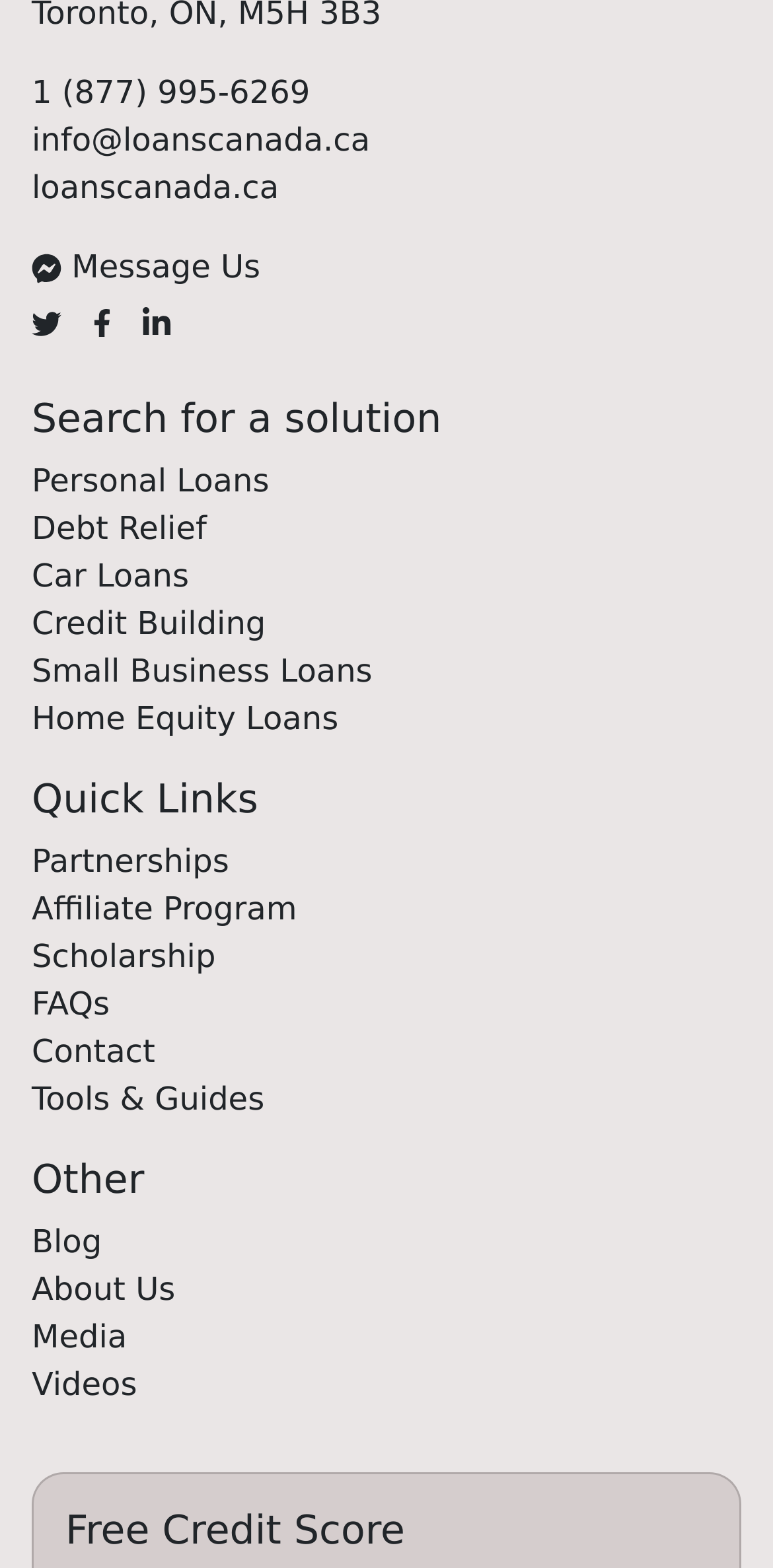Determine the bounding box of the UI element mentioned here: "Home Equity Loans". The coordinates must be in the format [left, top, right, bottom] with values ranging from 0 to 1.

[0.041, 0.531, 0.438, 0.555]